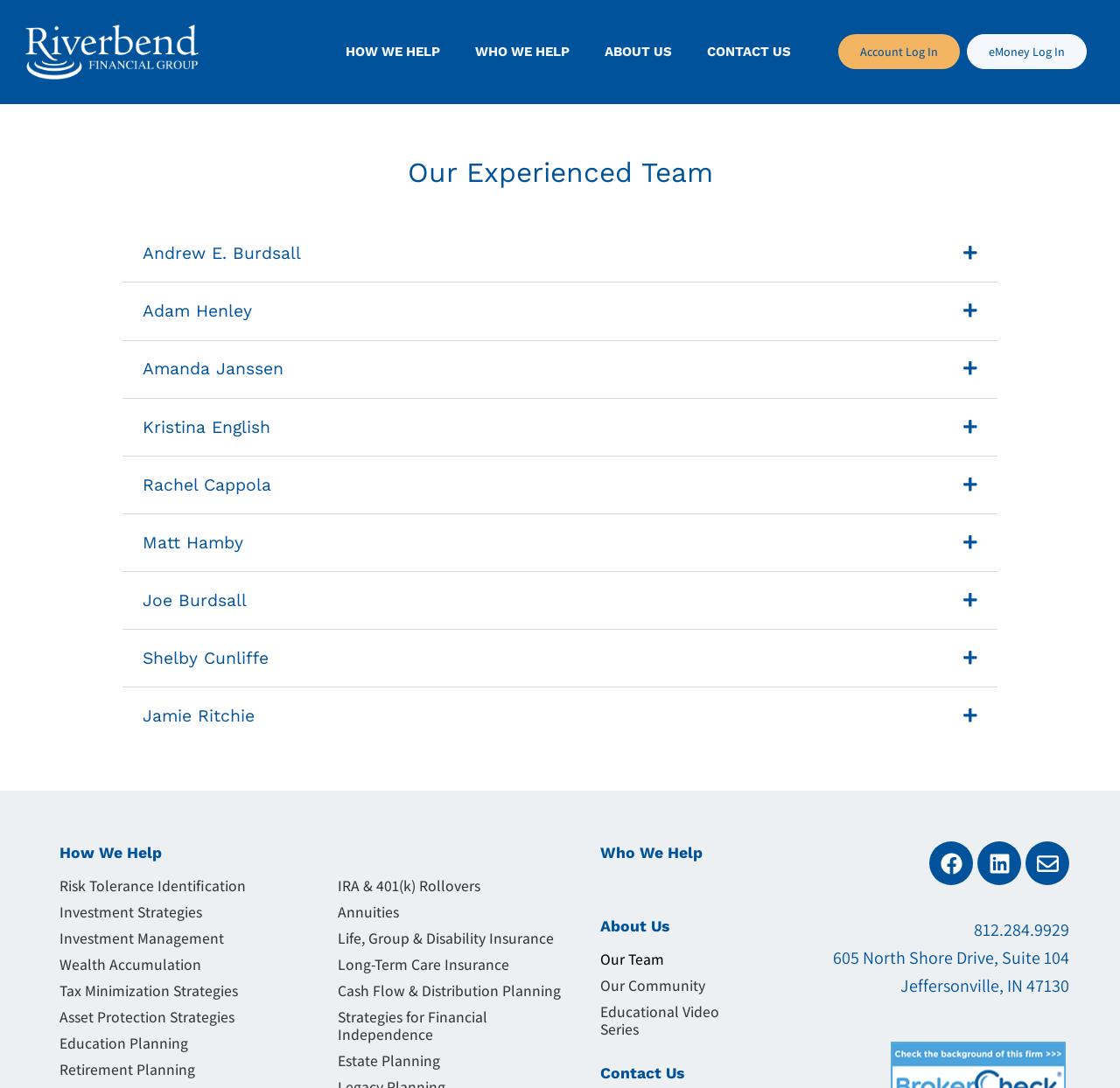Point out the bounding box coordinates of the section to click in order to follow this instruction: "Click on the 'ABOUT US' link".

[0.524, 0.029, 0.615, 0.066]